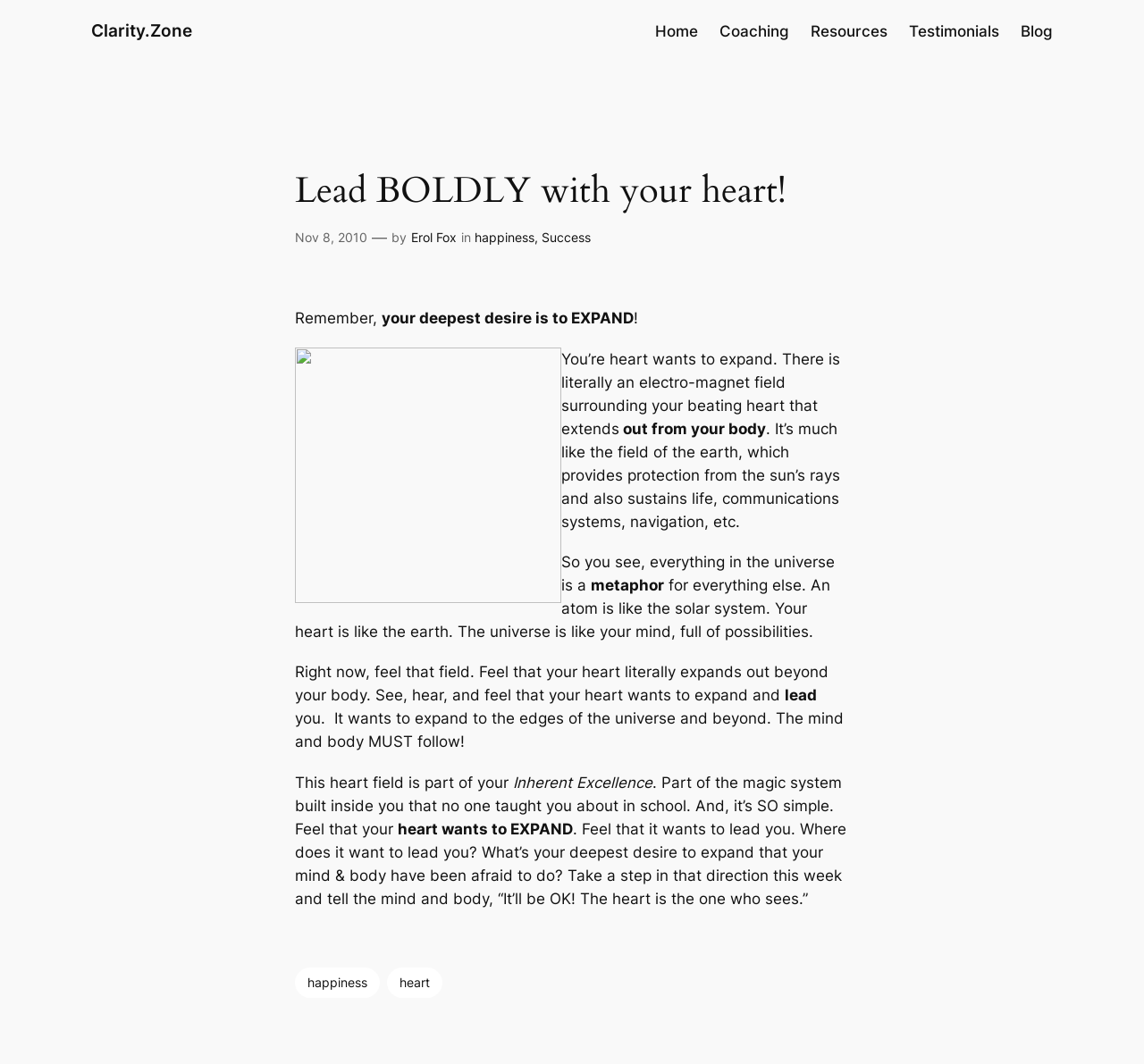Find the bounding box coordinates for the area you need to click to carry out the instruction: "Read the article by Erol Fox". The coordinates should be four float numbers between 0 and 1, indicated as [left, top, right, bottom].

[0.359, 0.216, 0.399, 0.23]